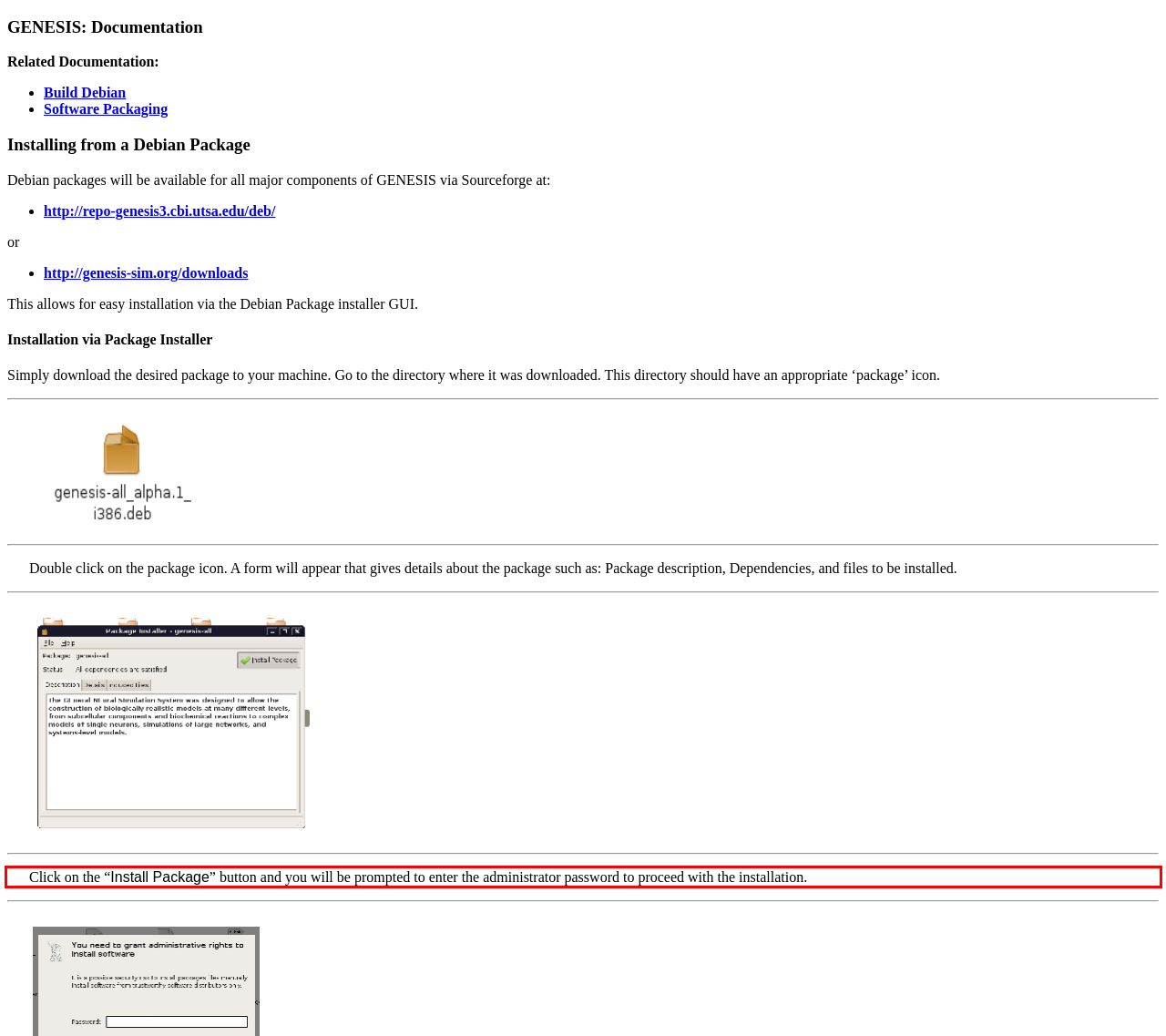With the provided screenshot of a webpage, locate the red bounding box and perform OCR to extract the text content inside it.

Click on the “Install Package” button and you will be prompted to enter the administrator password to proceed with the installation.